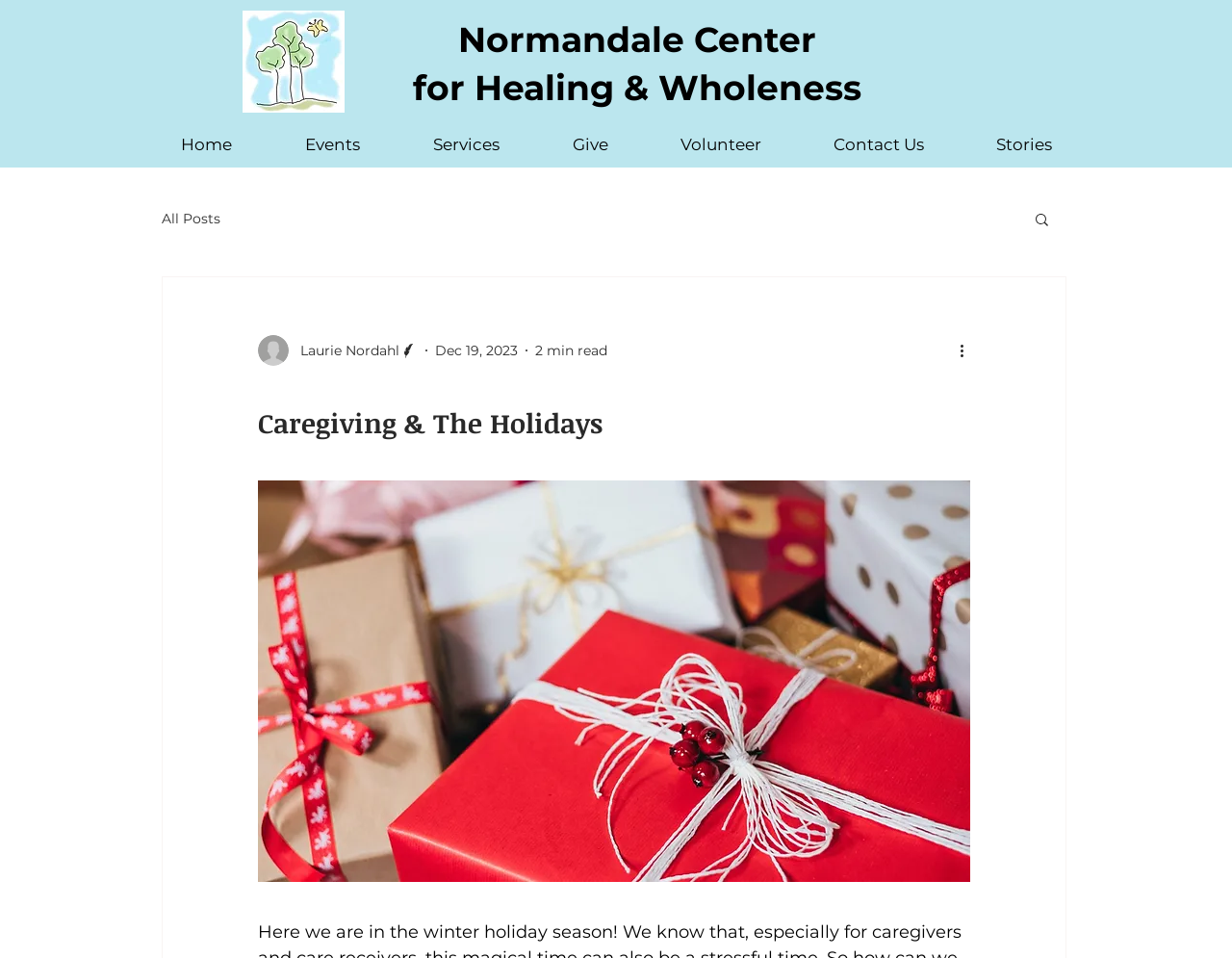Could you find the bounding box coordinates of the clickable area to complete this instruction: "read more about caregiving and the holidays"?

[0.209, 0.409, 0.788, 0.464]